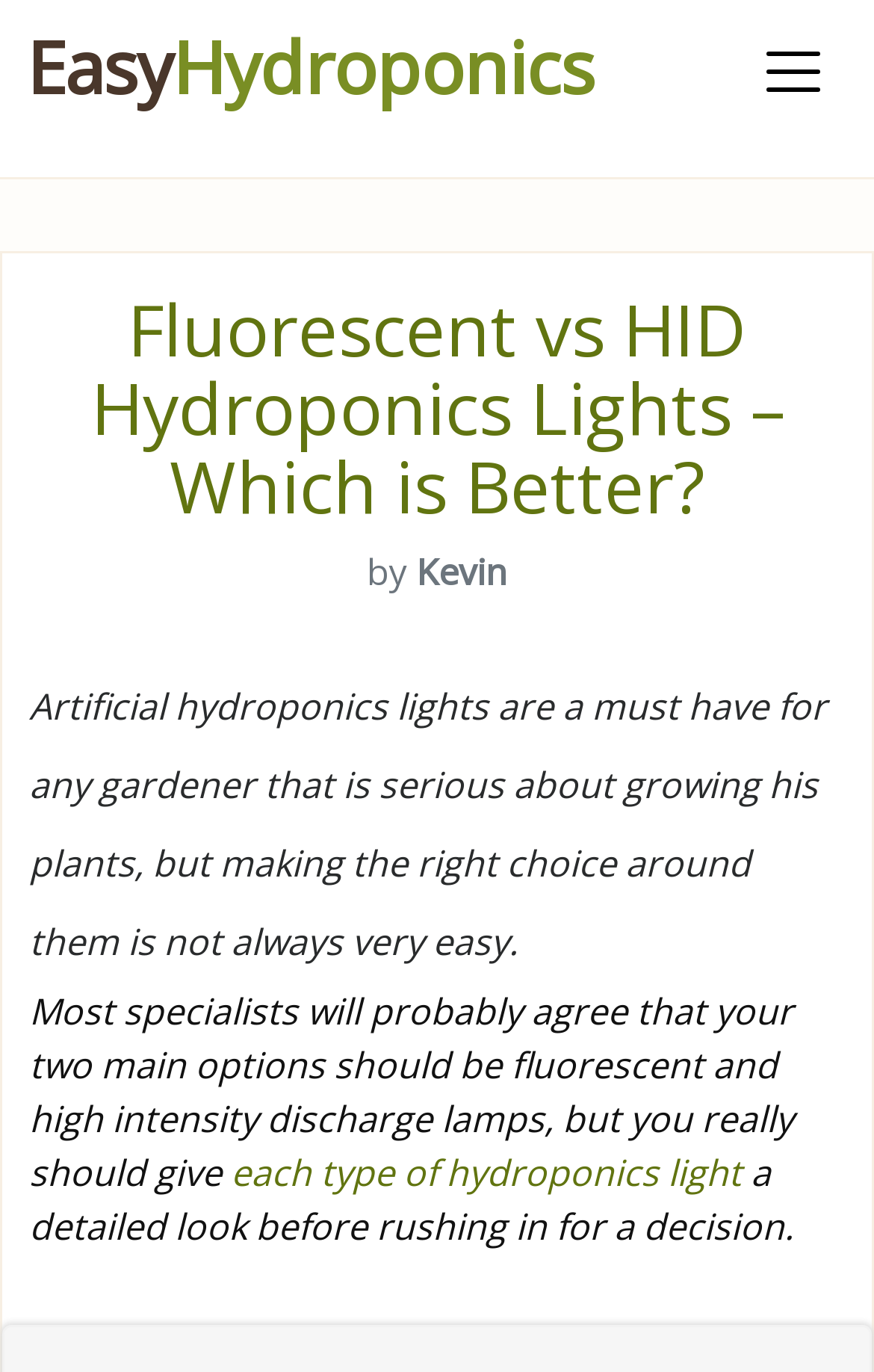Determine the main text heading of the webpage and provide its content.

Fluorescent vs HID Hydroponics Lights – Which is Better?